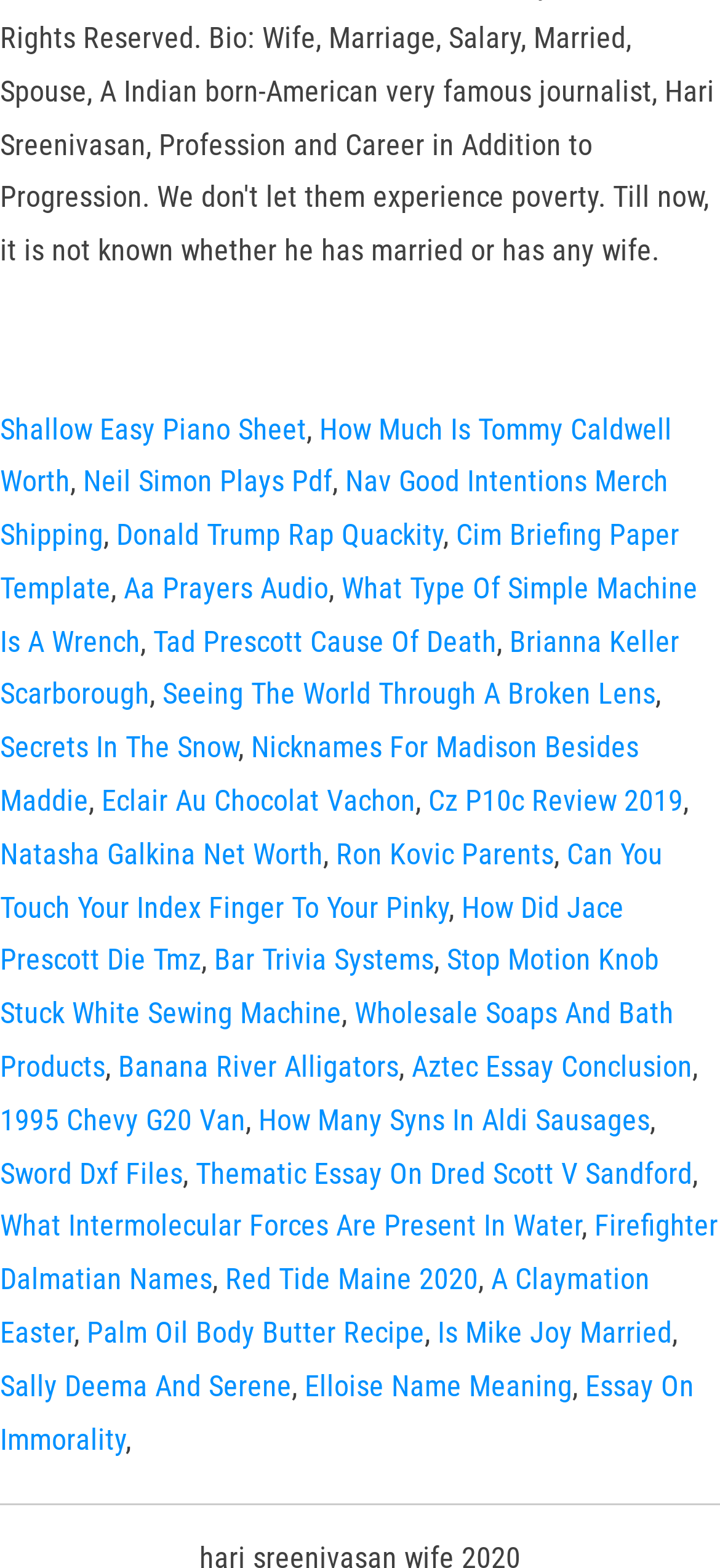Locate the bounding box coordinates of the clickable region necessary to complete the following instruction: "Explore 'Neil Simon Plays Pdf'". Provide the coordinates in the format of four float numbers between 0 and 1, i.e., [left, top, right, bottom].

[0.115, 0.296, 0.462, 0.318]